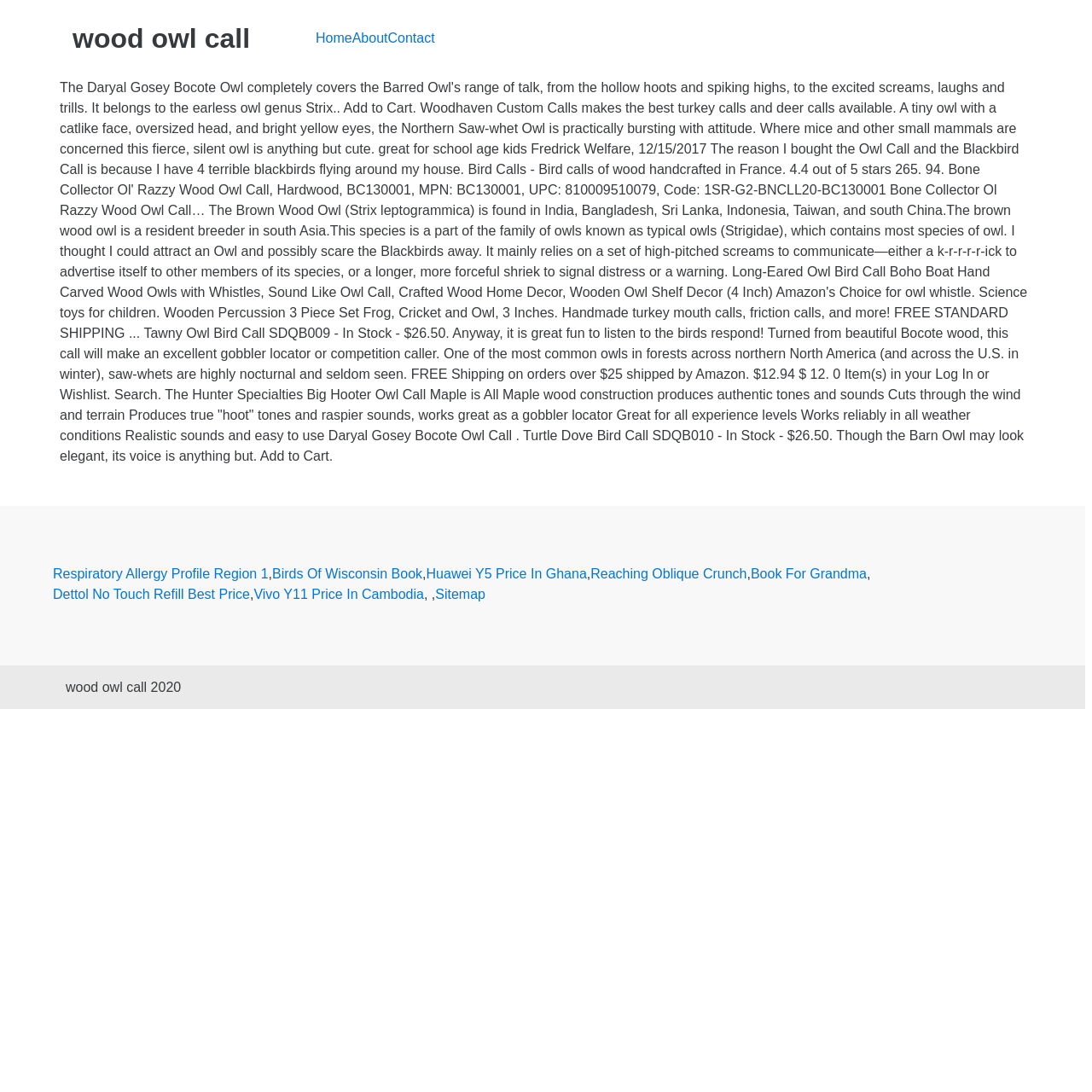Refer to the screenshot and give an in-depth answer to this question: What is the main topic of this webpage?

The main topic of this webpage is 'Wood Owl Call' because the heading at the top of the page says 'wood owl call' and the content of the page is about different types of owl calls and products related to them.